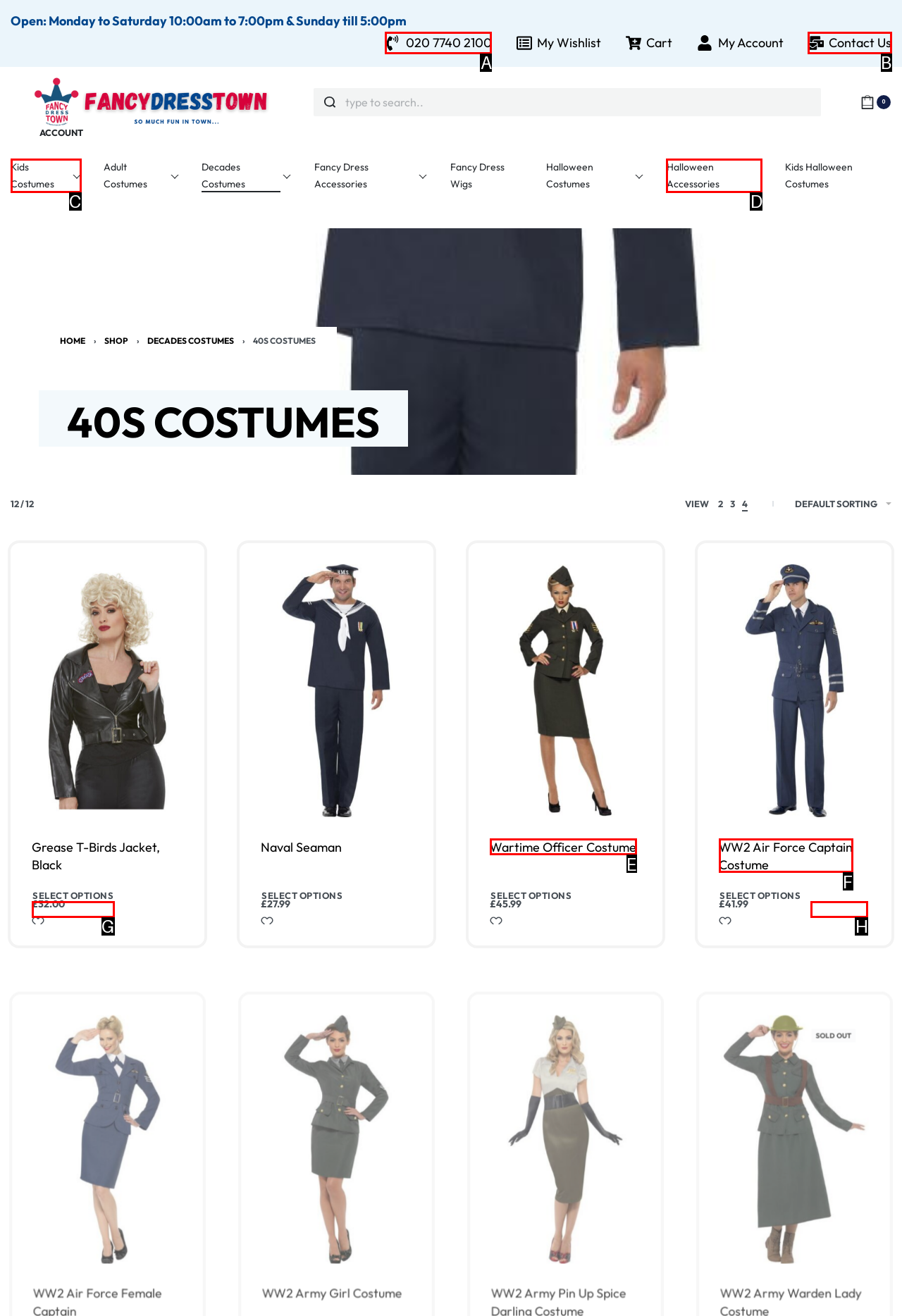Tell me which one HTML element best matches the description: WW2 Air Force Captain Costume Answer with the option's letter from the given choices directly.

F